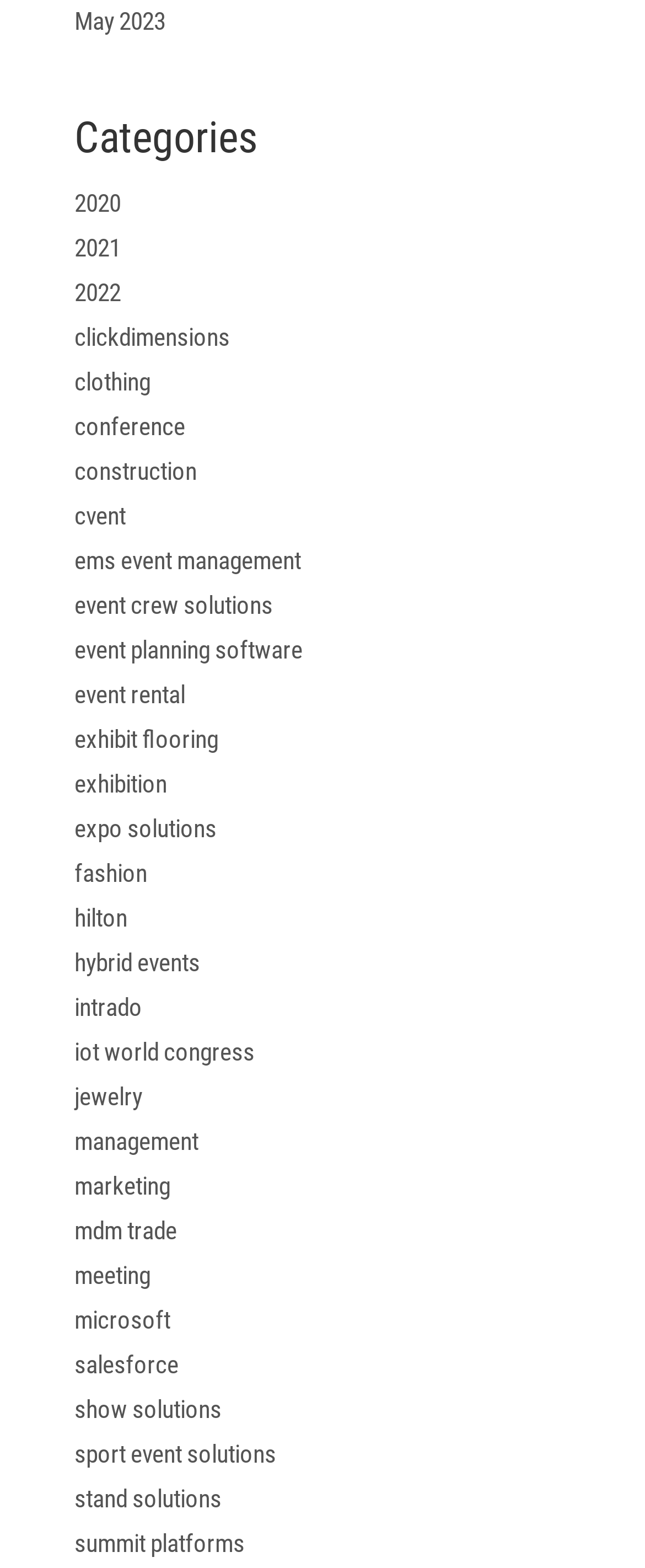Locate the bounding box coordinates of the element that should be clicked to execute the following instruction: "Read about hybrid events".

[0.115, 0.604, 0.31, 0.623]